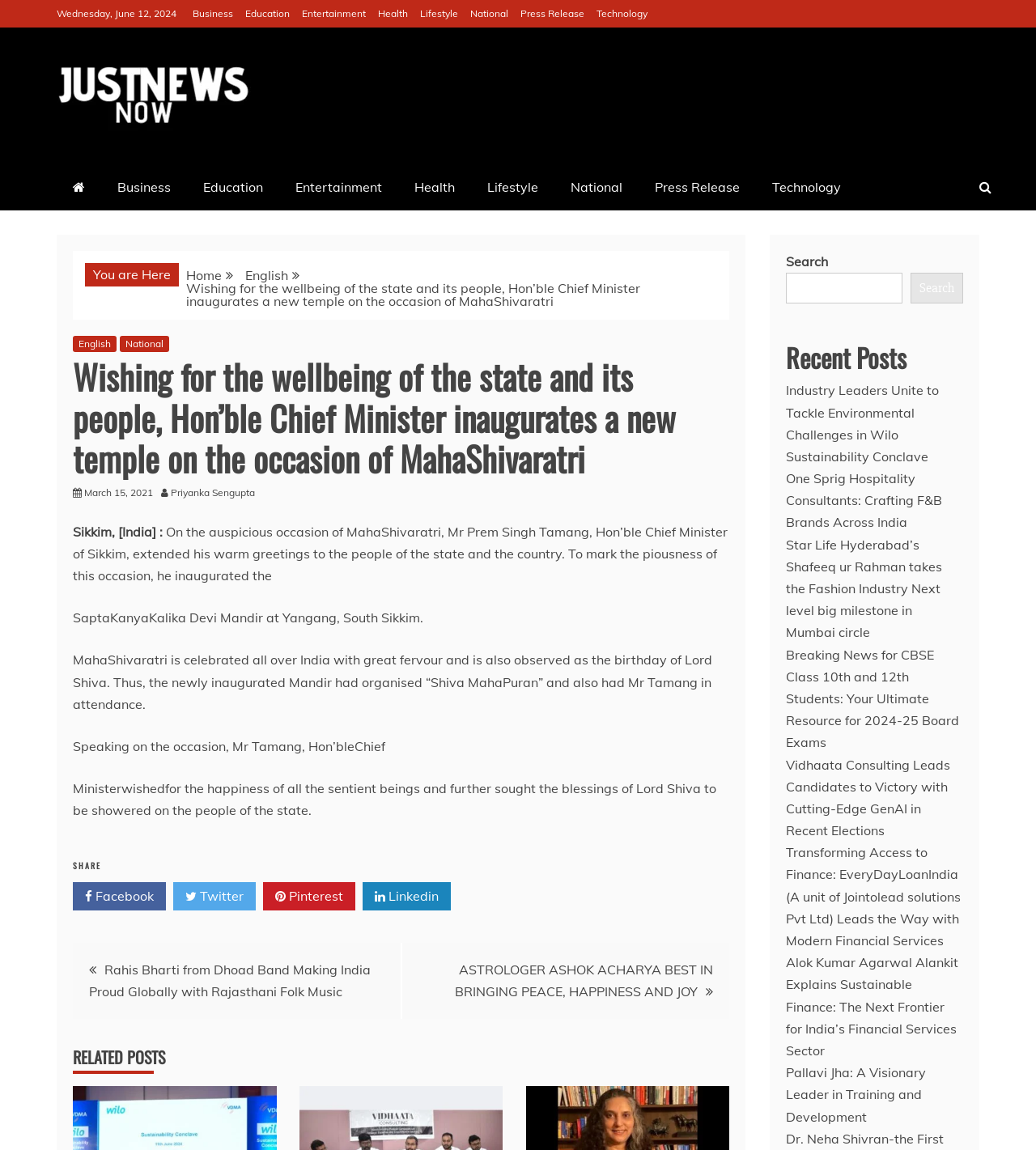Highlight the bounding box coordinates of the element that should be clicked to carry out the following instruction: "Read the 'Wishing for the wellbeing of the state and its people, Hon’ble Chief Minister inaugurates a new temple on the occasion of MahaShivaratri' article". The coordinates must be given as four float numbers ranging from 0 to 1, i.e., [left, top, right, bottom].

[0.07, 0.288, 0.704, 0.798]